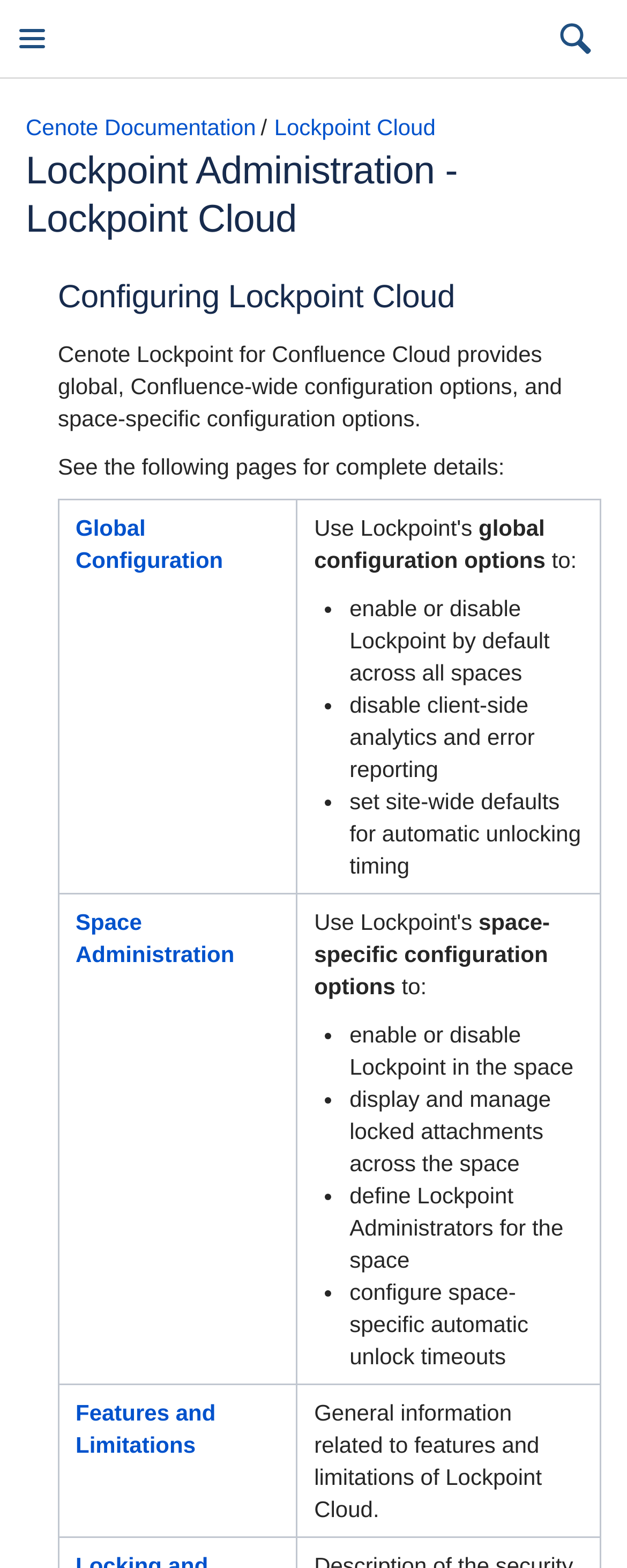Locate the bounding box coordinates of the item that should be clicked to fulfill the instruction: "Access Global Configuration".

[0.074, 0.41, 0.738, 0.472]